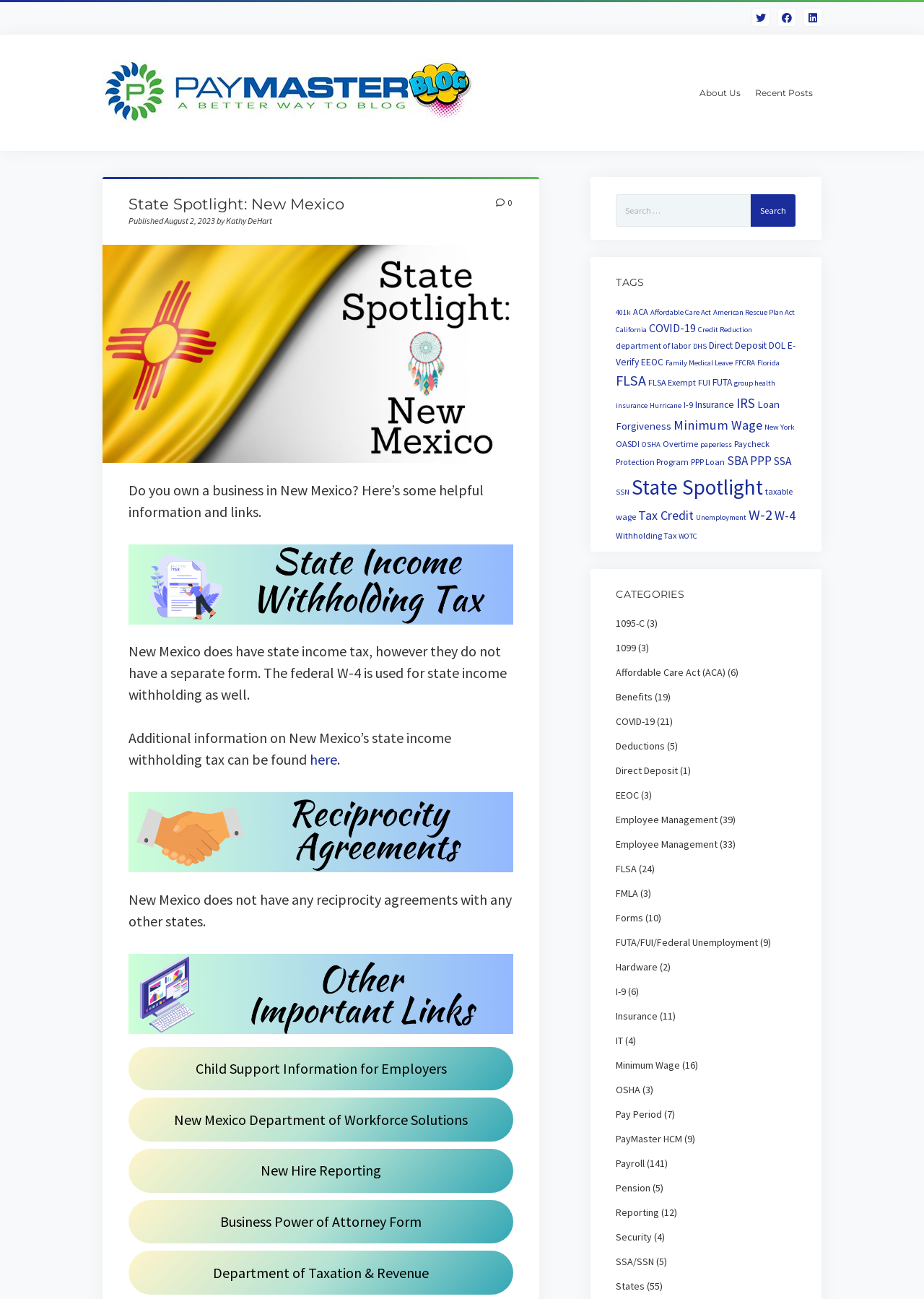Find the bounding box coordinates for the area you need to click to carry out the instruction: "Search for something". The coordinates should be four float numbers between 0 and 1, indicated as [left, top, right, bottom].

[0.667, 0.15, 0.861, 0.175]